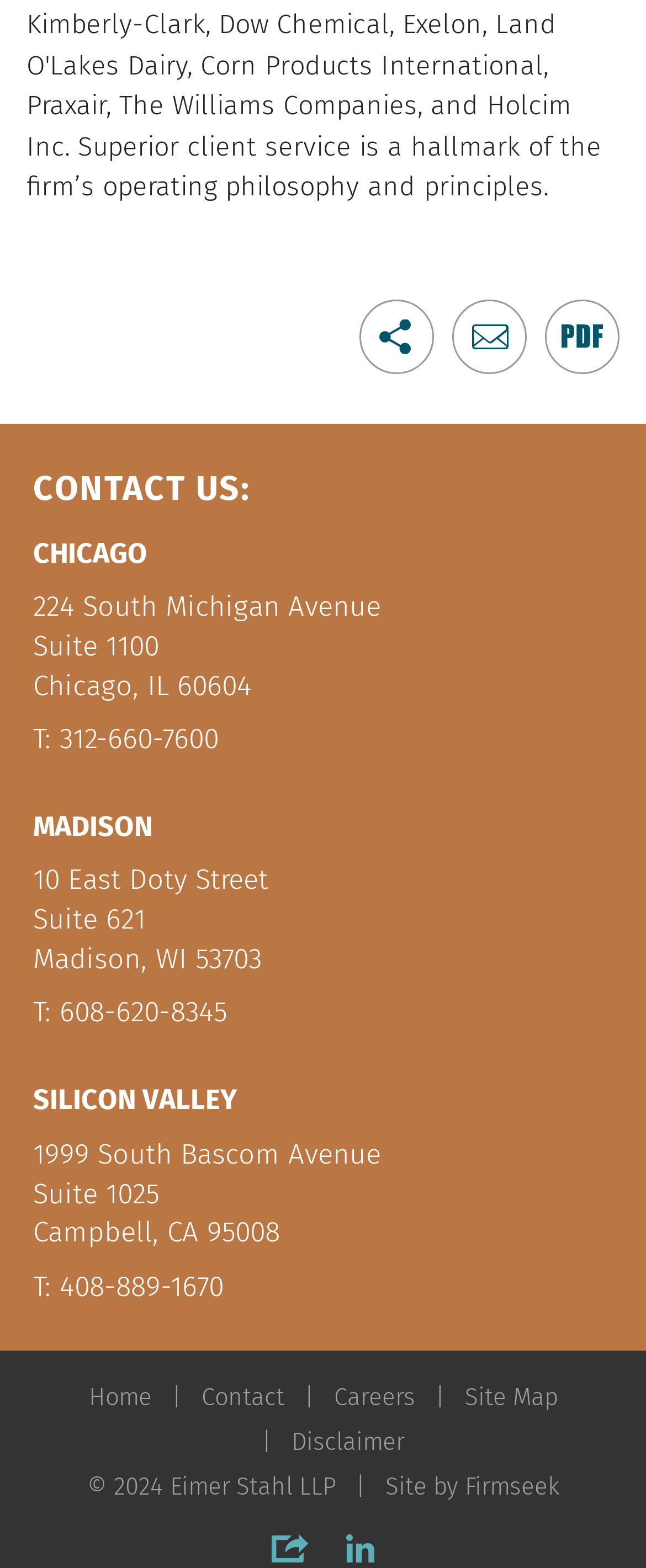Can you identify the bounding box coordinates of the clickable region needed to carry out this instruction: 'Visit Facebook page'? The coordinates should be four float numbers within the range of 0 to 1, stated as [left, top, right, bottom].

None